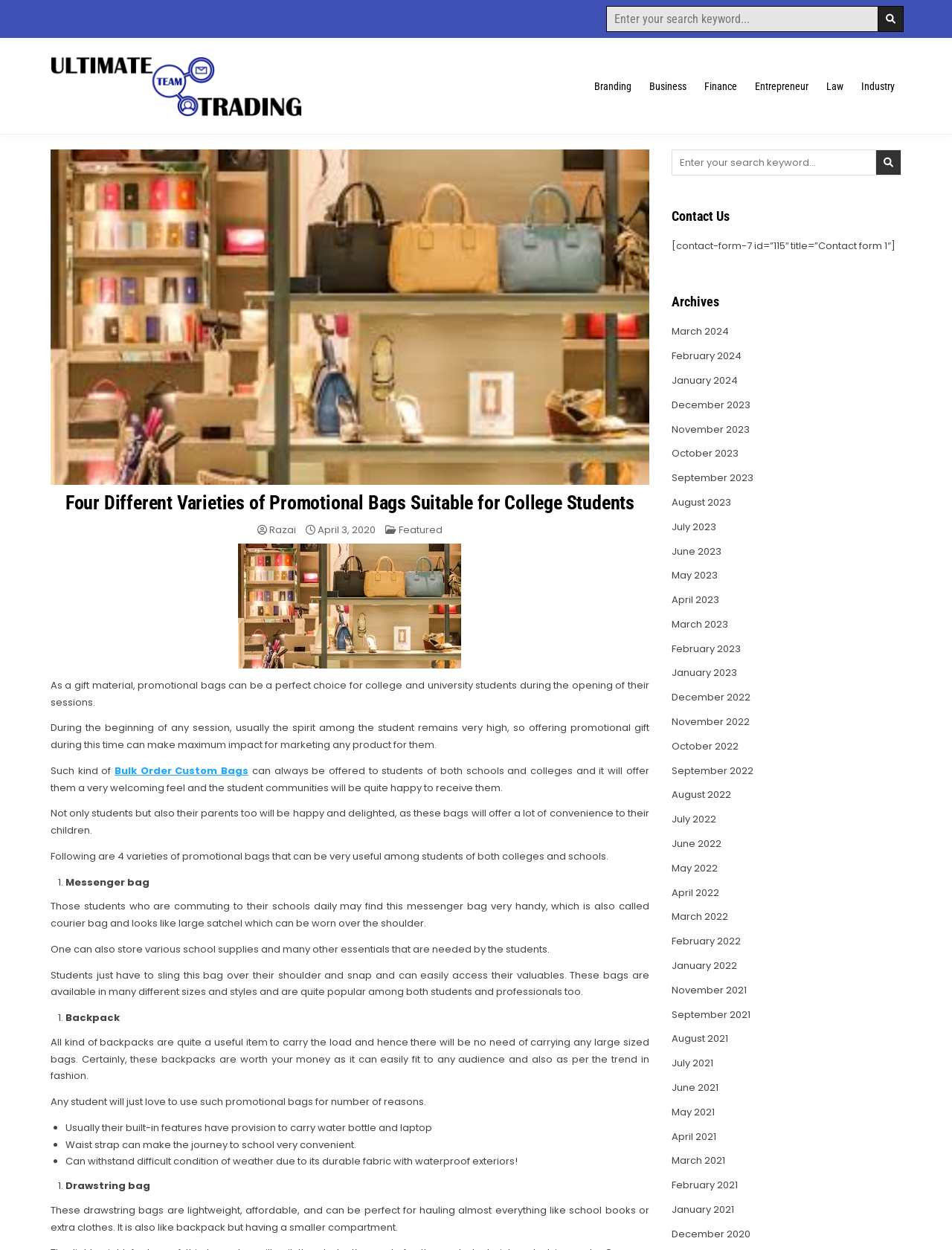Offer a meticulous description of the webpage's structure and content.

This webpage is about promotional bags suitable for college students. At the top, there is a search bar with a magnifying glass icon on the right side. Below the search bar, there are several links to different categories, including "Branding", "Business", "Finance", and more. 

To the left of the search bar, there is a link to "Ultimate Team Trading" and a heading that says "Trading News and Information". Below this, there is a primary navigation menu with links to various topics.

The main content of the webpage is an article about four different varieties of promotional bags that can be useful for college students. The article starts with a heading that says "Four Different Varieties of Promotional Bags Suitable for College Students". Below the heading, there is a brief introduction to the topic, followed by a list of four types of bags: messenger bags, backpacks, drawstring bags, and another type of bag. Each type of bag is described in detail, including its features and benefits.

To the right of the main content, there are several sections, including a search bar, a "Contact Us" section with a contact form, and an "Archives" section with links to articles from different months and years.

There is one image on the page, which is a permanent link to the article. The image is located above the main content and takes up a significant portion of the page.